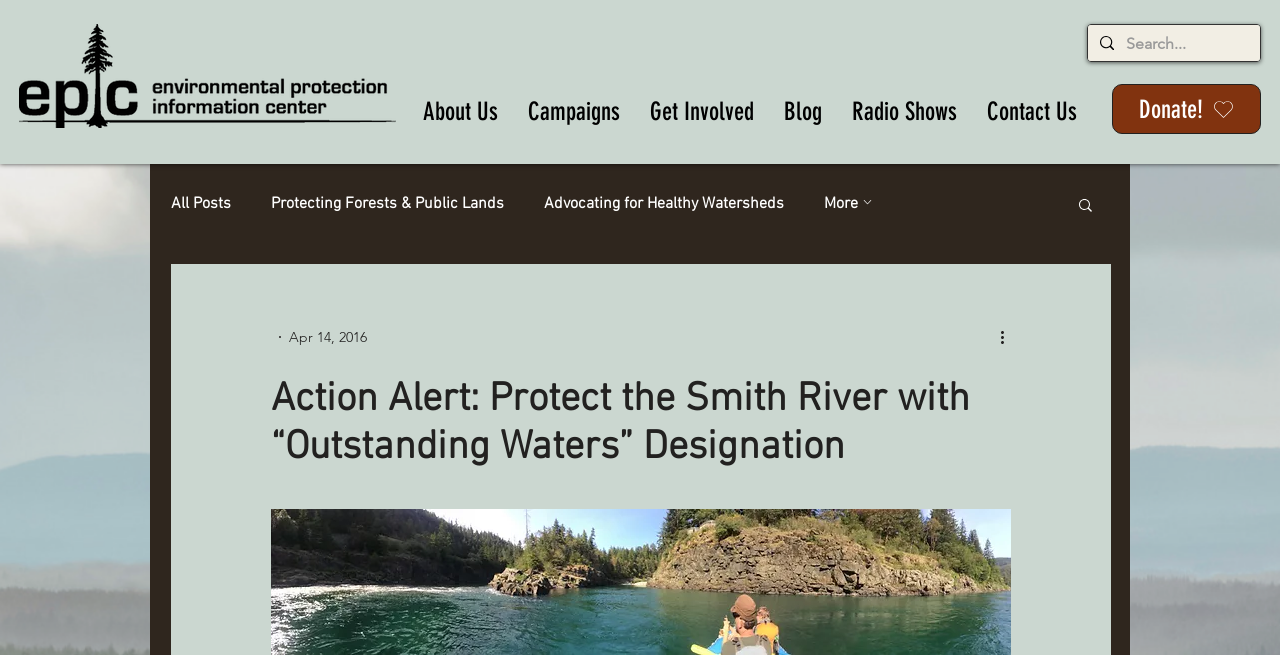Please find the bounding box coordinates of the element that must be clicked to perform the given instruction: "Search for something". The coordinates should be four float numbers from 0 to 1, i.e., [left, top, right, bottom].

[0.88, 0.038, 0.952, 0.097]